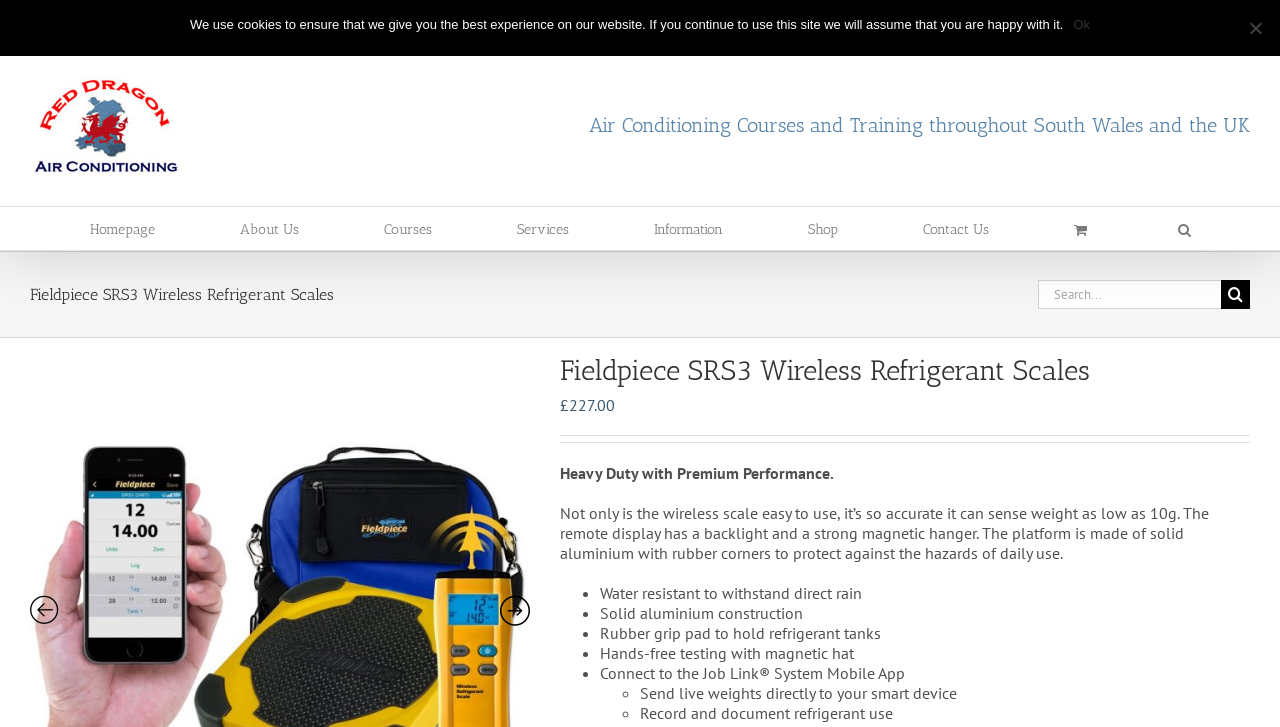What is the material of the platform of the scale?
Please describe in detail the information shown in the image to answer the question.

I found this information in the product features section, where it lists 'Solid aluminium construction' as one of the features.